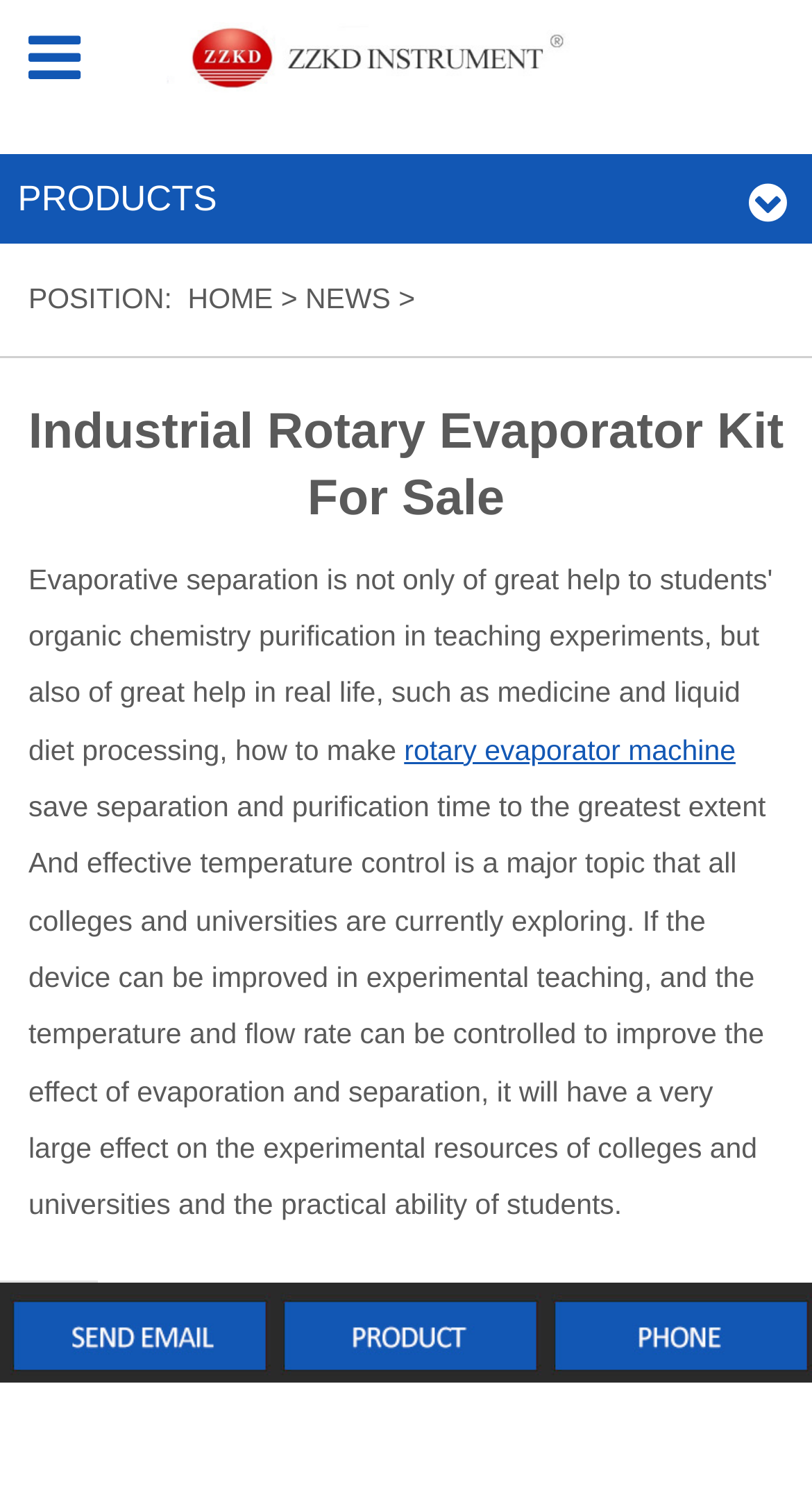Identify the headline of the webpage and generate its text content.

Industrial Rotary Evaporator Kit For Sale